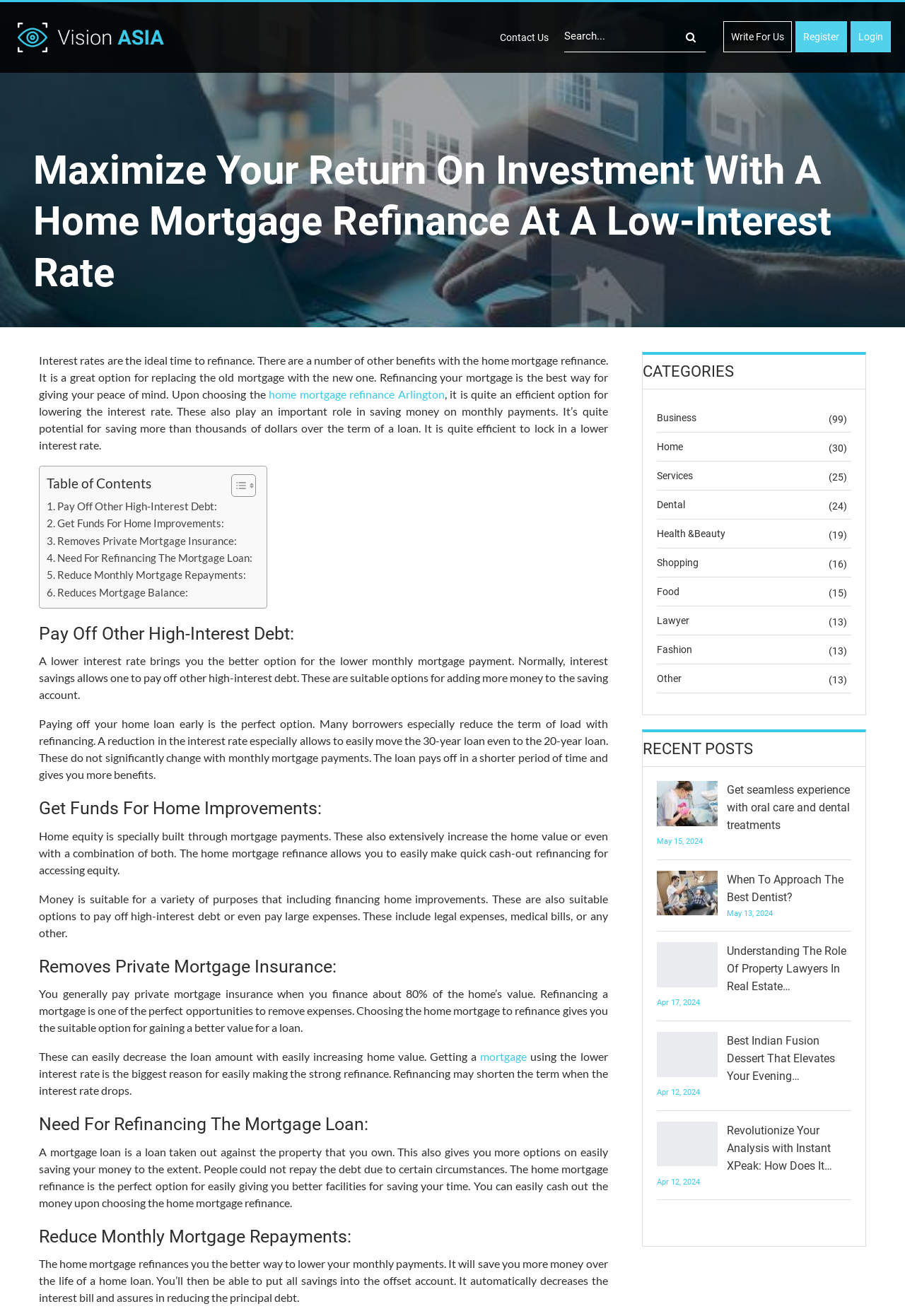What is the main topic of this webpage?
Refer to the image and provide a thorough answer to the question.

Based on the webpage content, it is clear that the main topic is about home mortgage refinance, as it discusses the benefits and options of refinancing a mortgage.